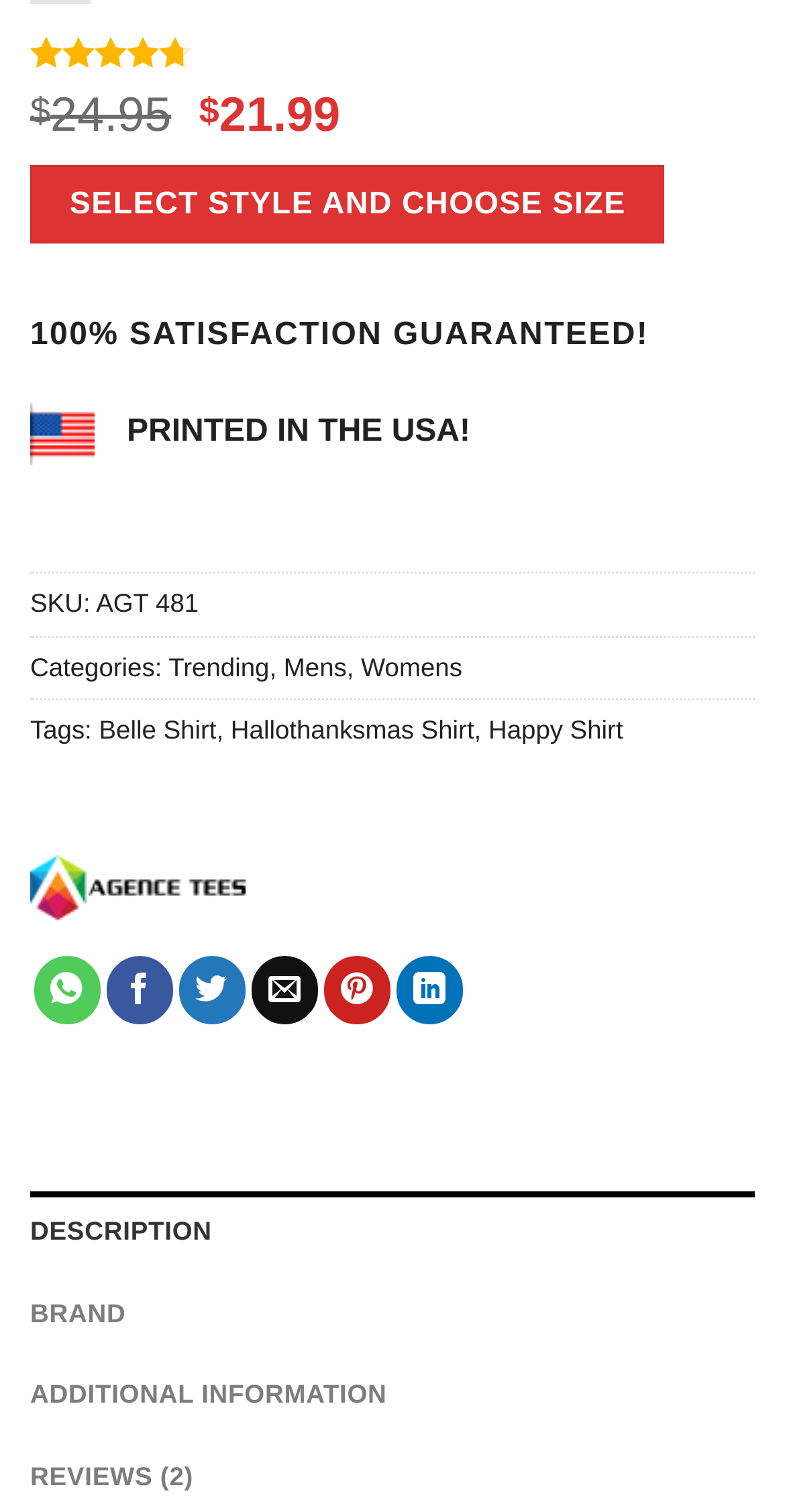Specify the bounding box coordinates of the element's region that should be clicked to achieve the following instruction: "Click the Share on WhatsApp link". The bounding box coordinates consist of four float numbers between 0 and 1, in the format [left, top, right, bottom].

[0.043, 0.633, 0.127, 0.677]